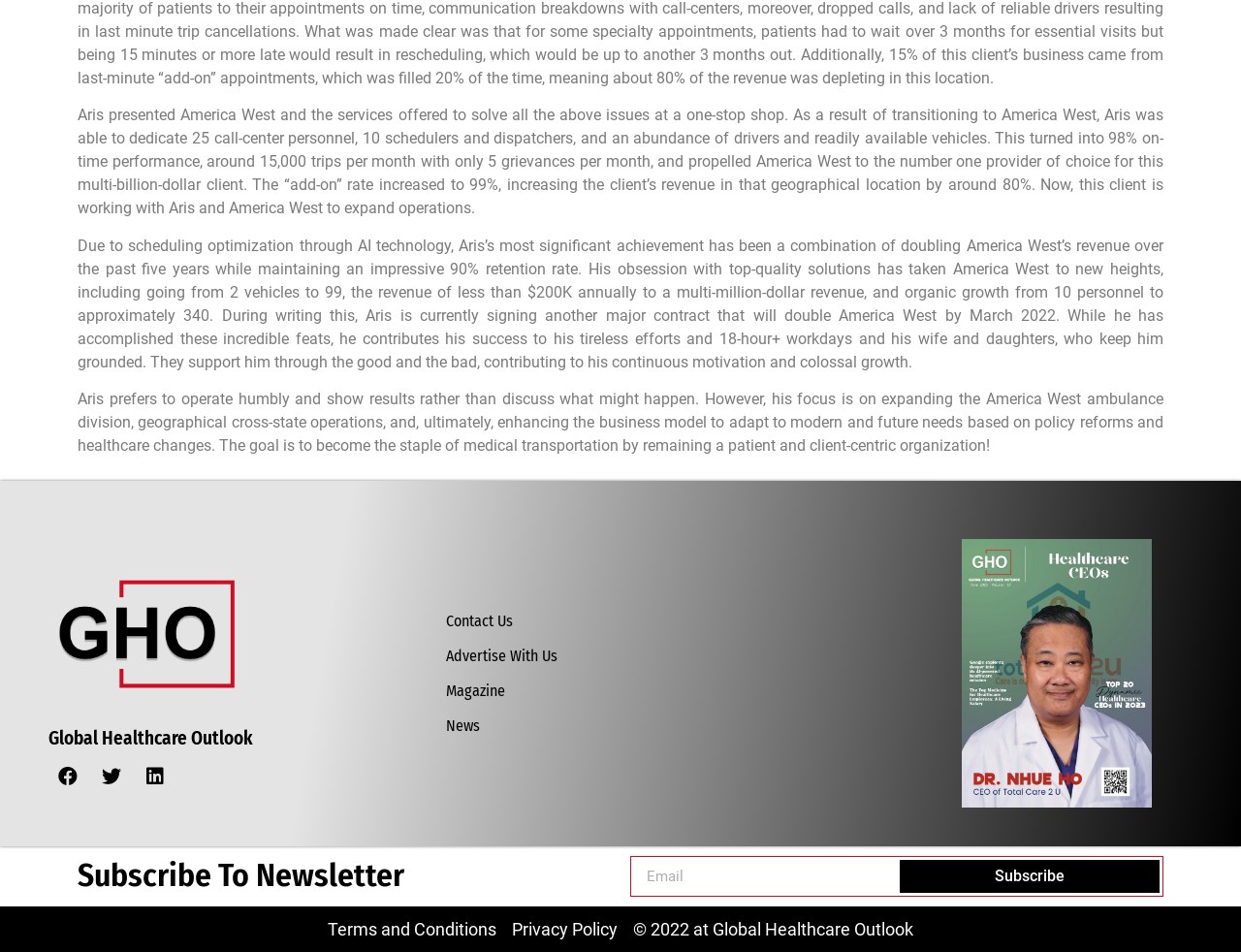Find the bounding box coordinates of the element I should click to carry out the following instruction: "Click the Twitter link".

[0.074, 0.795, 0.105, 0.836]